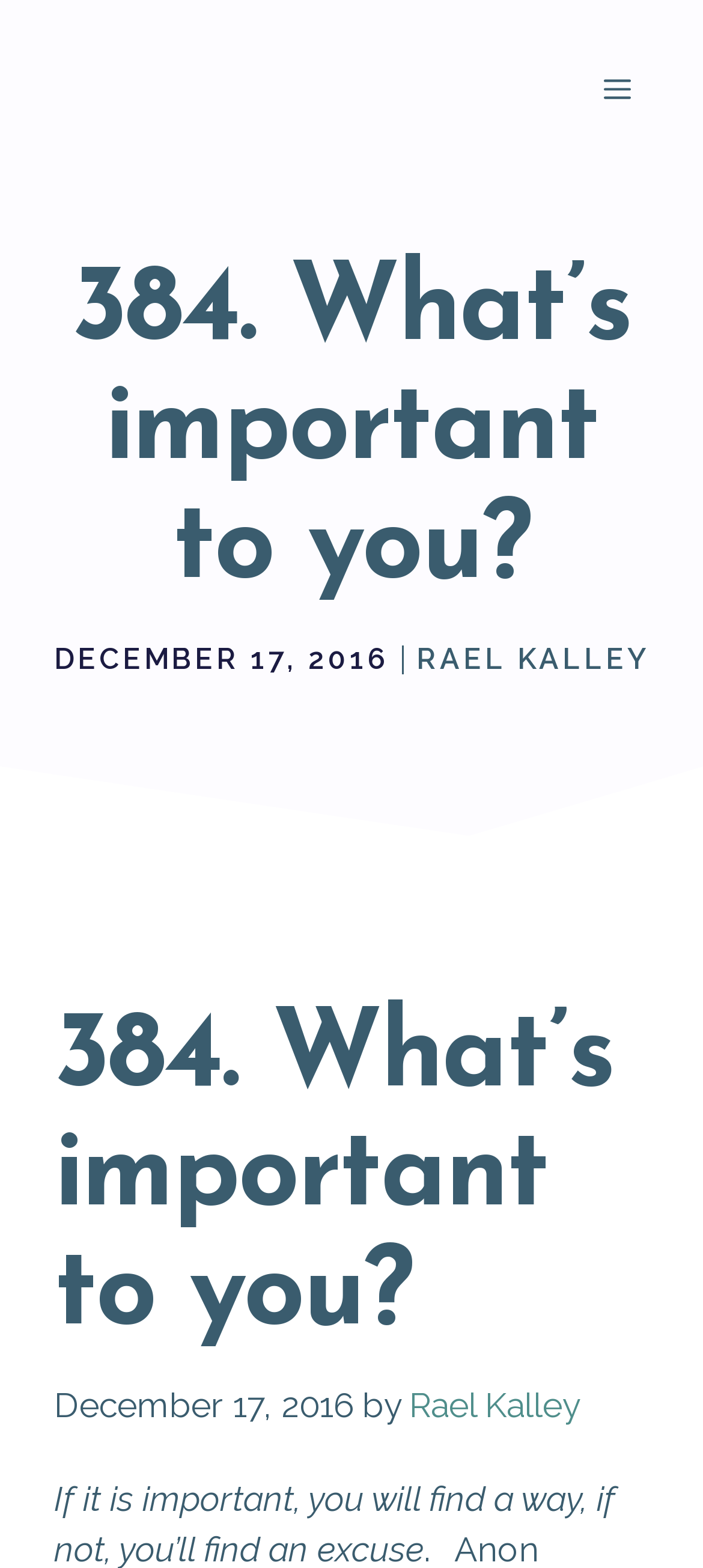Extract the bounding box coordinates for the described element: "Rael Kalley". The coordinates should be represented as four float numbers between 0 and 1: [left, top, right, bottom].

[0.592, 0.409, 0.923, 0.431]